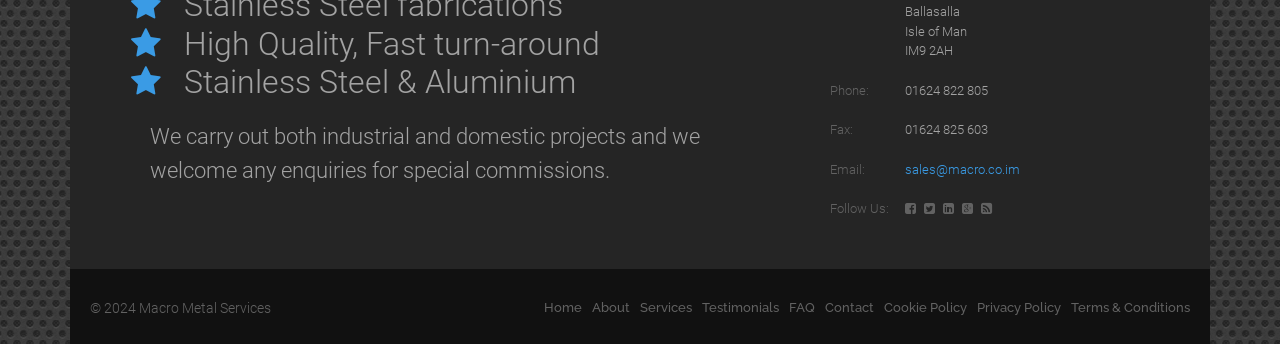What materials does the company work with?
Please describe in detail the information shown in the image to answer the question.

I found this information by reading the static text 'Stainless Steel & Aluminium' which is located near the top of the page, indicating the materials the company works with.